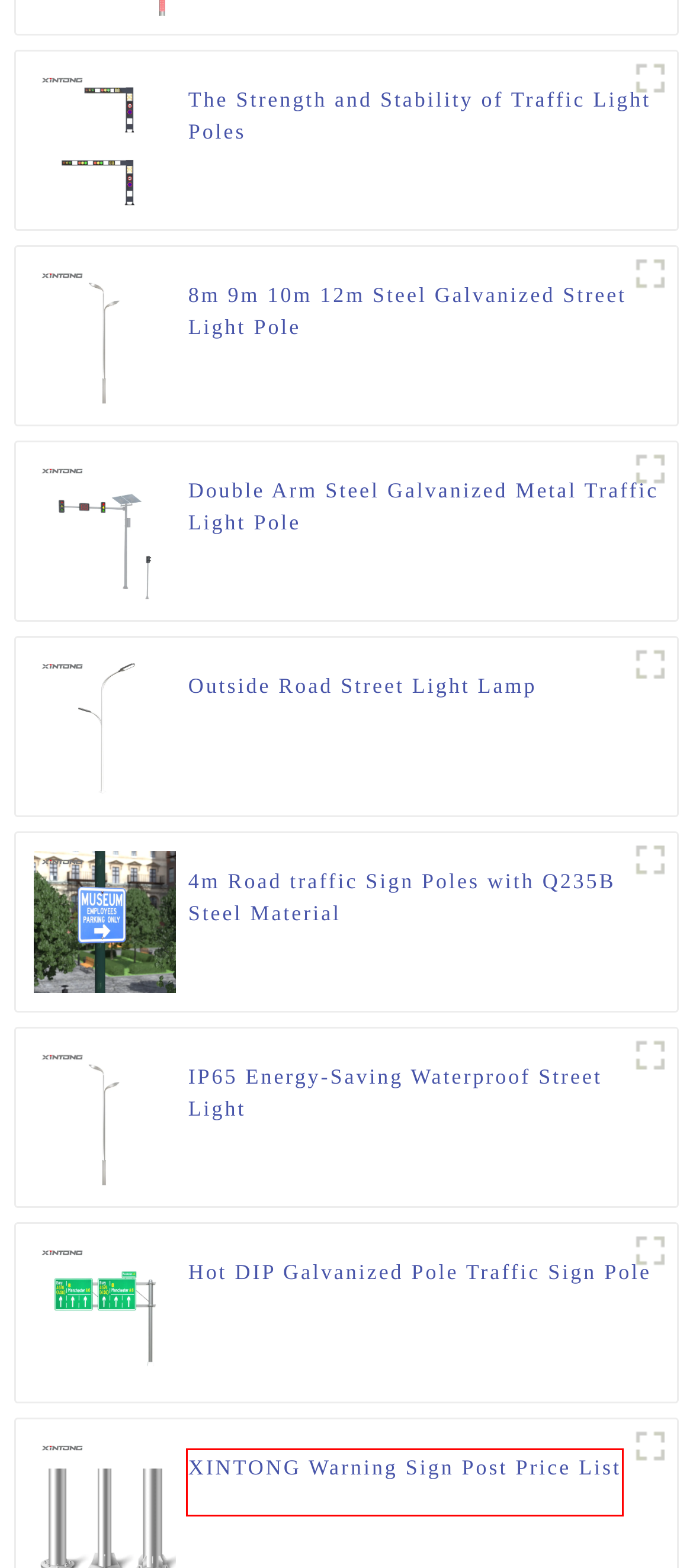Analyze the webpage screenshot with a red bounding box highlighting a UI element. Select the description that best matches the new webpage after clicking the highlighted element. Here are the options:
A. The Strength and Stability of Traffic Light Poles - Manufacturer and Factory | XINTONG
B. Double Arm Steel Galvanized Metal Traffic Light Pole - Manufacturer and Factory | XINTONG
C. 4m Road traffic Sign Poles with Q235B Steel Material - Manufacturer and Factory | XINTONG
D. Outside Road Street Light Lamp - Manufacturer and Factory | XINTONG
E. IP65 Energy-Saving Waterproof Street Light - Manufacturer and Factory | XINTONG
F. XINTONG Warning Sign Post Price List - Manufacturer and Factory | XINTONG
G. 8m 9m 10m 12m Steel Galvanized Street Light Pole - Manufacturer and Factory | XINTONG
H. Hot DIP Galvanized Pole Traffic Sign Pole - Manufacturer and Factory | XINTONG

F